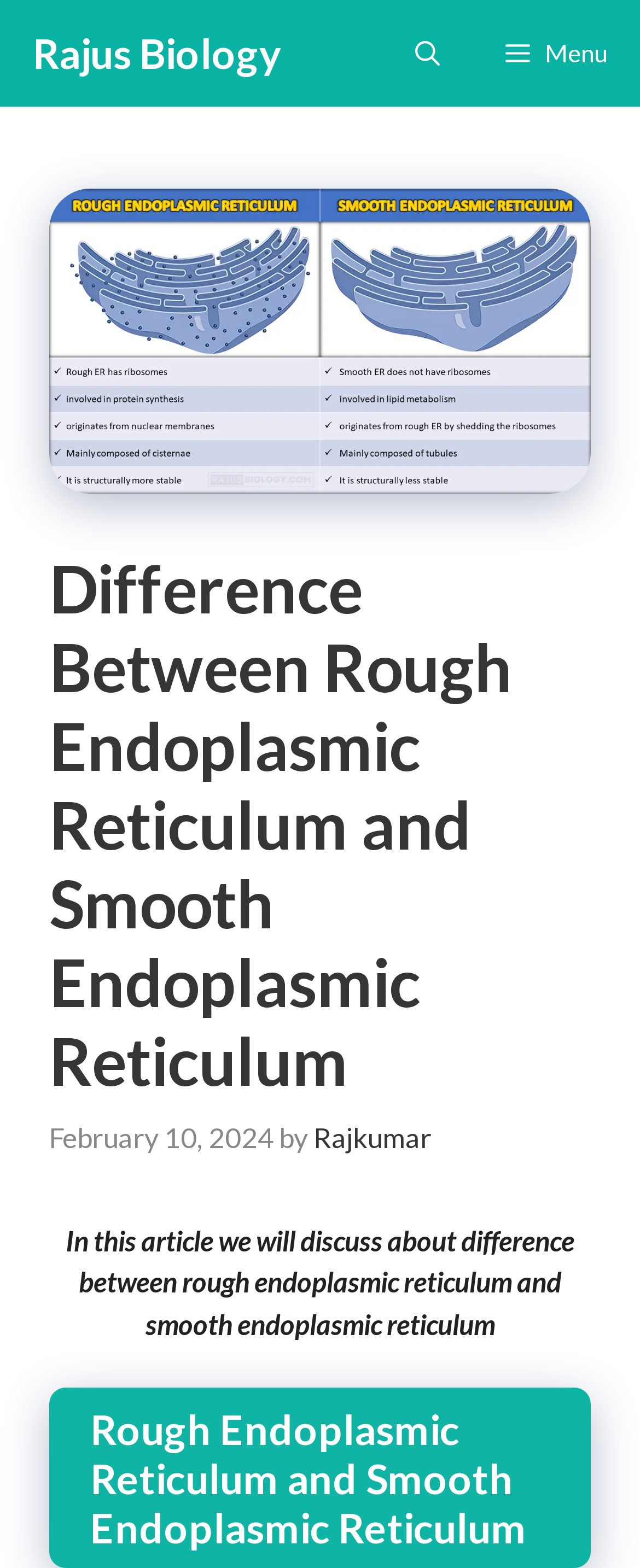Given the webpage screenshot and the description, determine the bounding box coordinates (top-left x, top-left y, bottom-right x, bottom-right y) that define the location of the UI element matching this description: Rajus Biology

[0.051, 0.0, 0.438, 0.068]